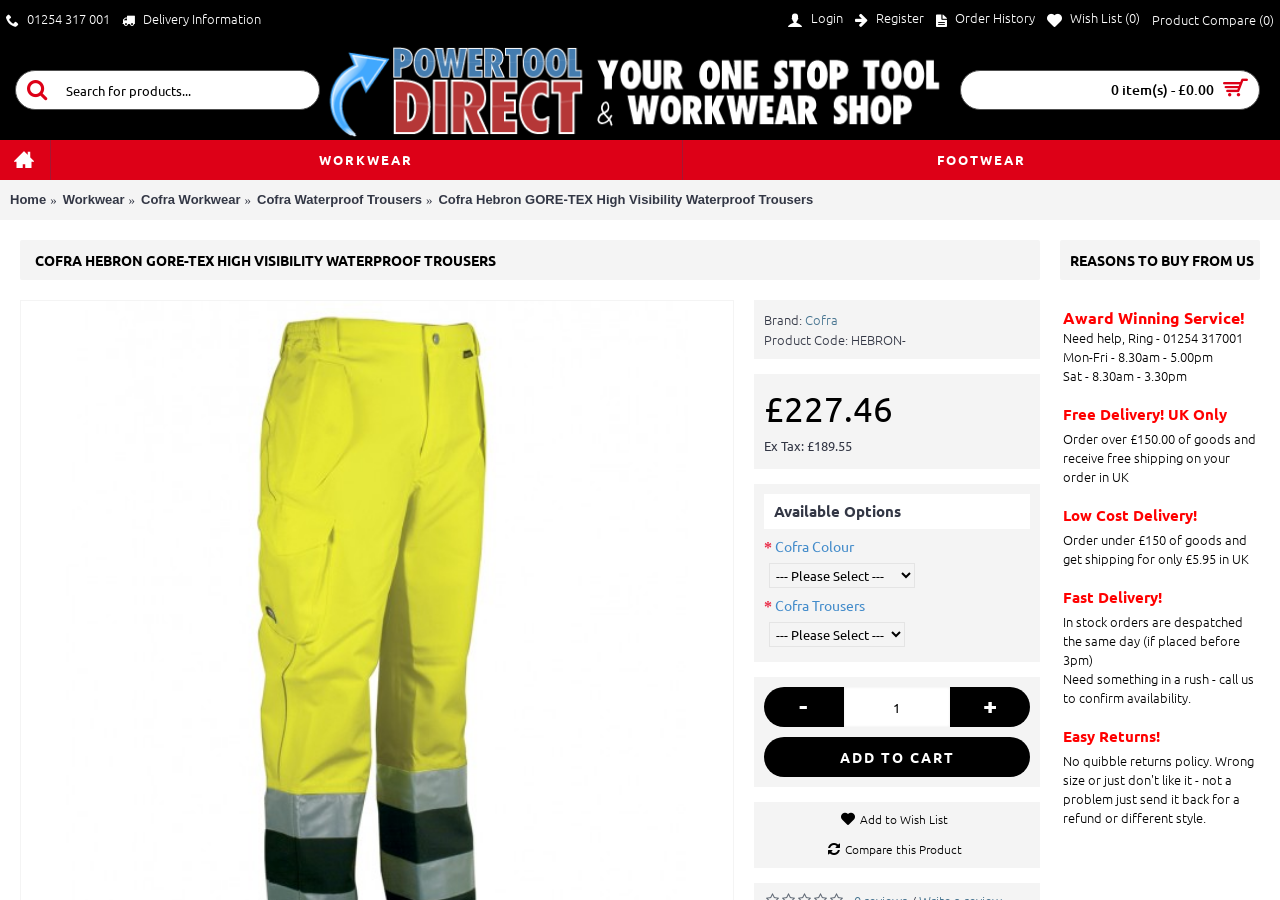Create a detailed description of the webpage's content and layout.

This webpage is about Cofra Hebron GORE-TEX High Visibility Waterproof Trousers. At the top, there is a navigation bar with several links, including "Home", "Workwear", "Cofra Workwear", and "Cofra Waterproof Trousers", which suggests that the website is an e-commerce platform selling workwear products. 

On the top-right corner, there is a search bar with a magnifying glass icon and a placeholder text "Search for products...". Next to the search bar, there is a shopping cart icon with a text "0 item(s) - £0.00" and a link to view the cart.

Below the navigation bar, there is a banner with the website's logo, "Powertool Direct", and a link to the website's homepage. 

On the left side of the page, there are several links to different categories, including "WORKWEAR" and "FOOTWEAR". 

The main content of the page is about the product, Cofra Hebron GORE-TEX High Visibility Waterproof Trousers. The product name is displayed in a large font, and below it, there are details about the product, including the brand, product code, price, and available options. 

The available options include selecting the color and trousers type from dropdown menus. There is also a quantity input field with increment and decrement buttons. 

Below the product details, there are several calls-to-action buttons, including "ADD TO CART", "Add to Wish List", and "Compare this Product". 

On the right side of the page, there is a section titled "REASONS TO BUY FROM US", which lists several benefits of shopping on the website, including award-winning service, free delivery, low-cost delivery, fast delivery, and easy returns. Each benefit is described in a short paragraph.